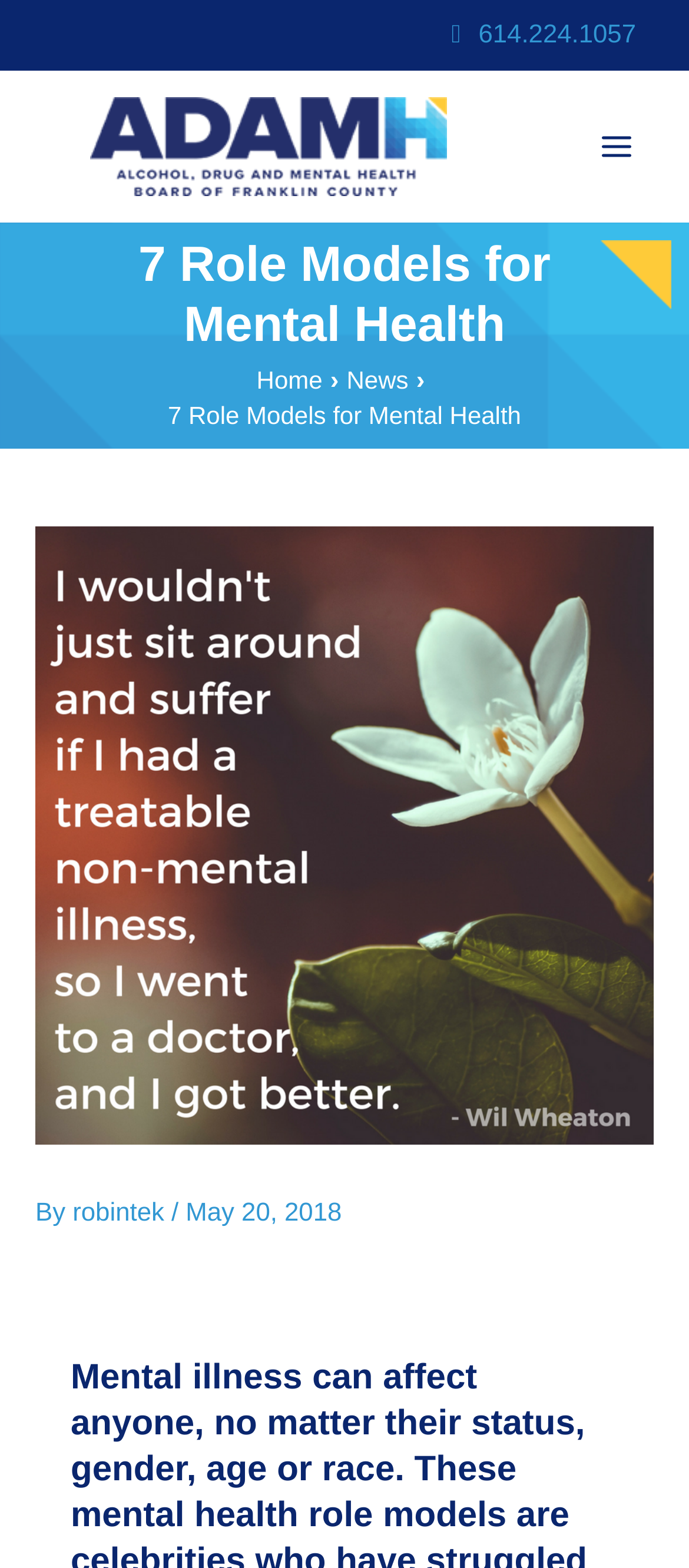Using the webpage screenshot, locate the HTML element that fits the following description and provide its bounding box: "parent_node: TOGGLE NAVIGATION".

None